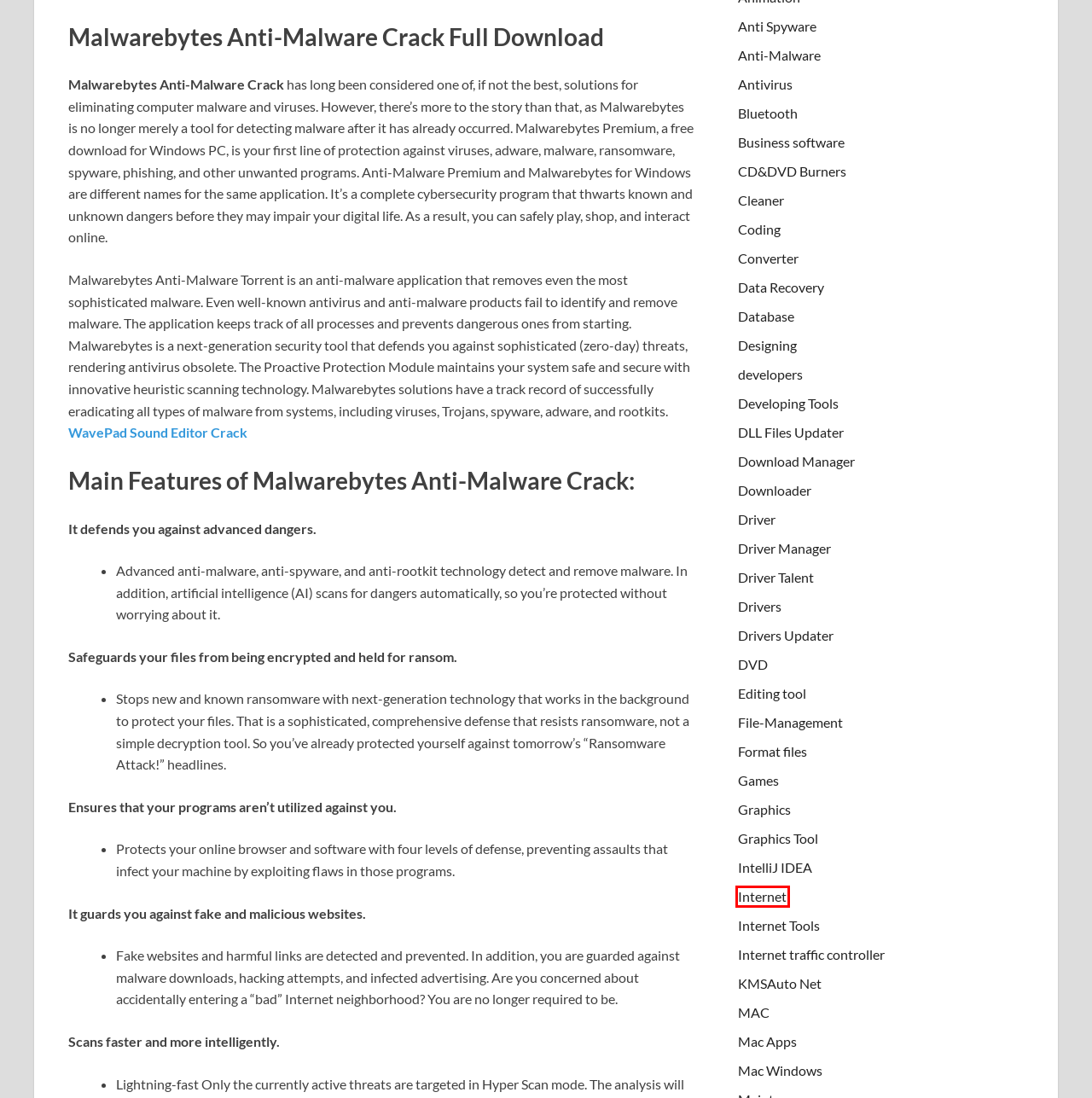Given a screenshot of a webpage with a red bounding box highlighting a UI element, determine which webpage description best matches the new webpage that appears after clicking the highlighted element. Here are the candidates:
A. Data Recovery Archives - SoftwaresBOX
B. Internet Archives - SoftwaresBOX
C. Format files Archives - SoftwaresBOX
D. Editing tool Archives - SoftwaresBOX
E. Driver Archives - SoftwaresBOX
F. Download Manager Archives - SoftwaresBOX
G. Drivers Updater Archives - SoftwaresBOX
H. Mac Windows Archives - SoftwaresBOX

B